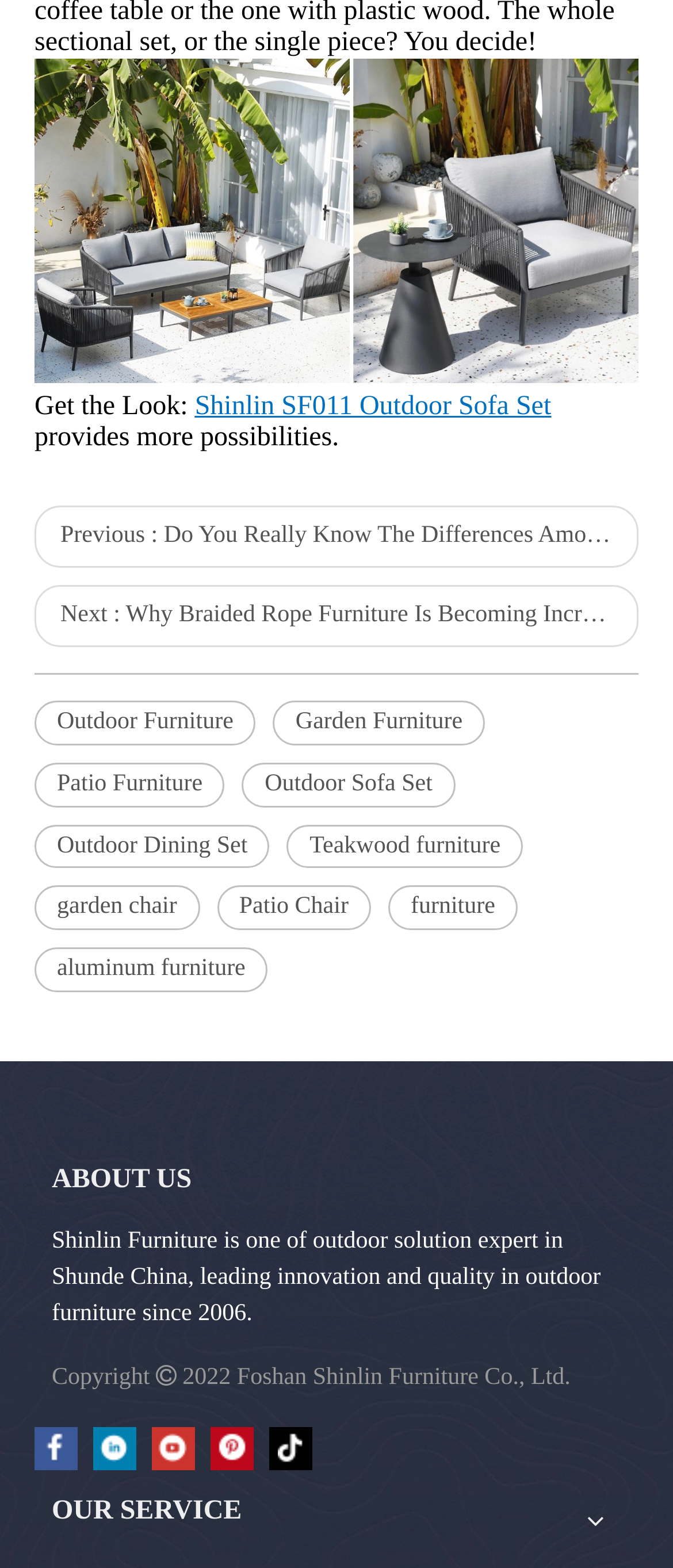Please determine the bounding box coordinates of the element's region to click for the following instruction: "Learn about the company".

[0.077, 0.737, 0.923, 0.769]